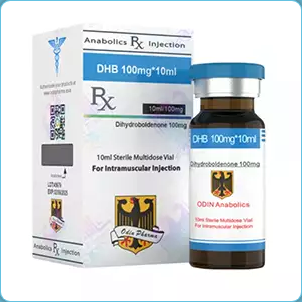What is the brand of the product?
Identify the answer in the screenshot and reply with a single word or phrase.

ODIN Anabolics